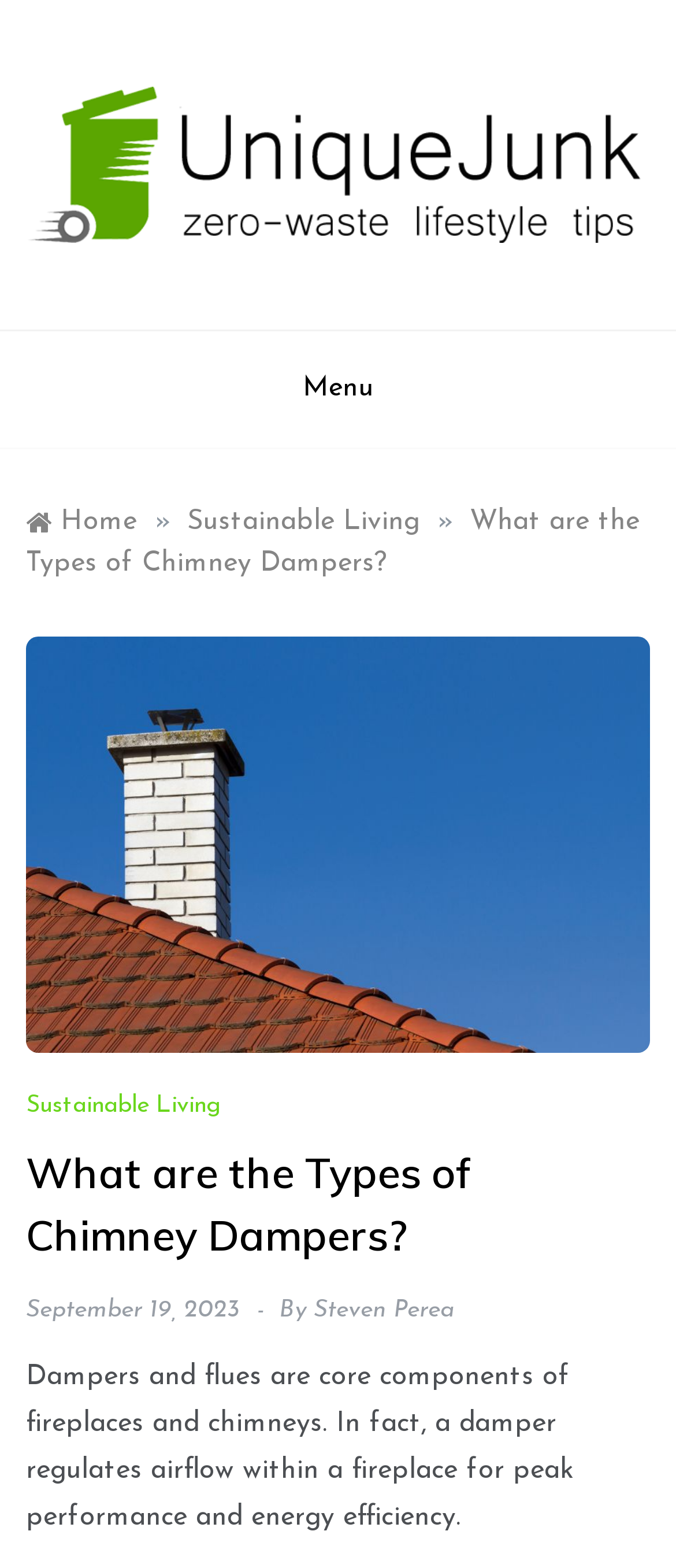What is the name of the online platform mentioned?
Please interpret the details in the image and answer the question thoroughly.

I found the name of the online platform by looking at the link 'Unique Junk' which is accompanied by an image and a static text describing the platform as 'Online platform where sustainability and positive change are encouraged and fostered'.